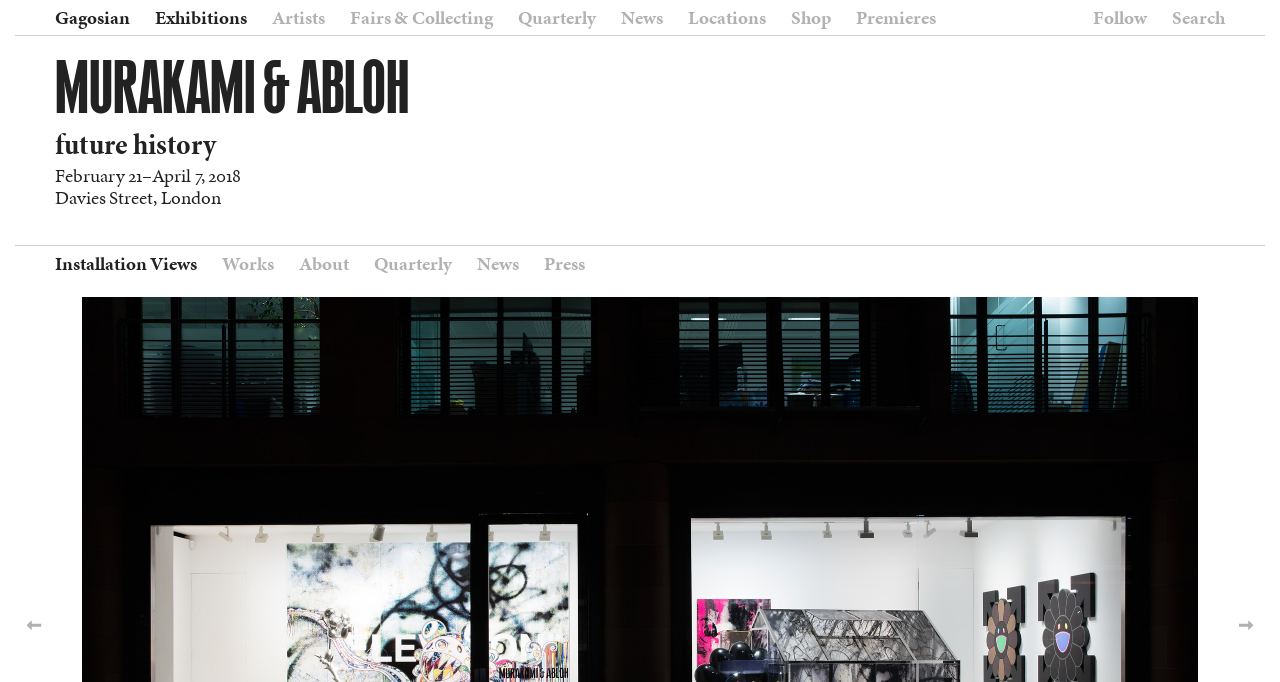Identify the bounding box coordinates of the area you need to click to perform the following instruction: "View exhibitions".

[0.121, 0.006, 0.193, 0.045]